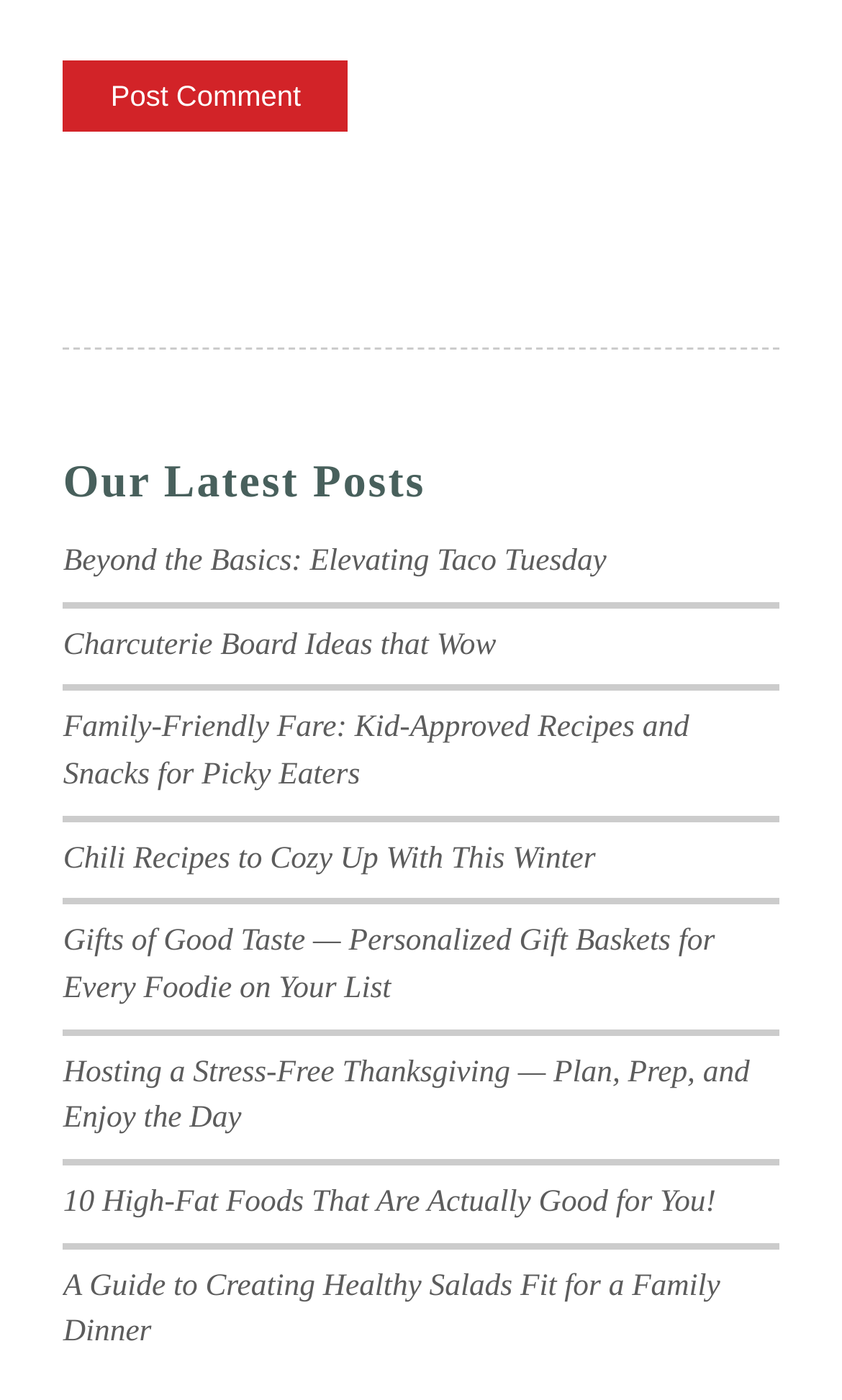Identify the bounding box coordinates for the UI element described as: "Charcuterie Board Ideas that Wow".

[0.075, 0.448, 0.598, 0.473]